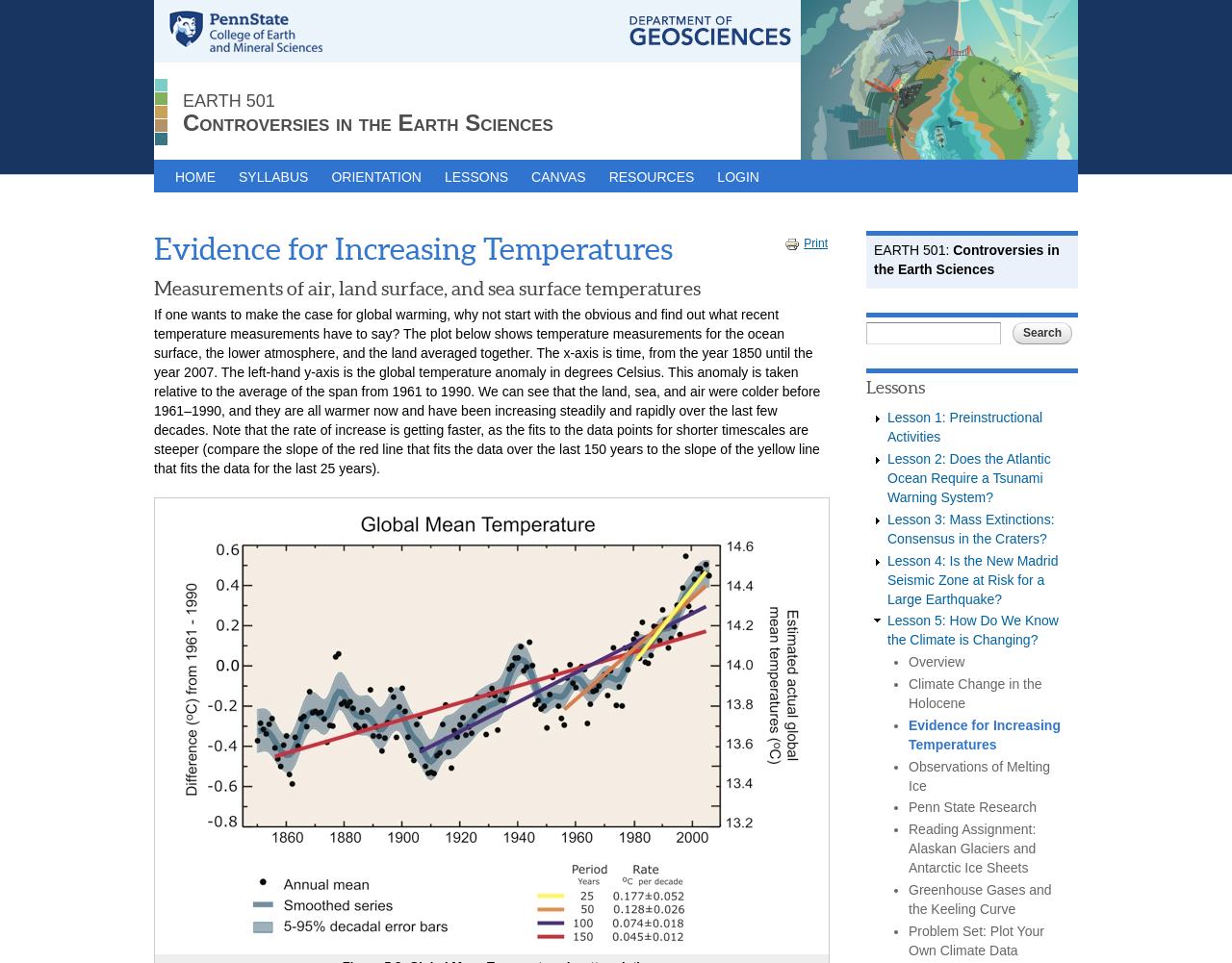Elaborate on the webpage's design and content in a detailed caption.

This webpage is about "Evidence for Increasing Temperatures" in the context of Earth Sciences. At the top, there is a navigation menu with links to "HOME", "SYLLABUS", "ORIENTATION", "LESSONS", "CANVAS", "RESOURCES", and "LOGIN". Below the navigation menu, there is a heading "Evidence for Increasing Temperatures" followed by a link to print the page.

The main content of the page is divided into sections. The first section discusses measurements of air, land surface, and sea surface temperatures. It includes a scatter plot with best-fit lines of average global temperature over time, which shows a steady and rapid increase in temperature over the last few decades. The text explains that the rate of increase is getting faster.

Below the plot, there is a search form with a textbox and a "Search" button. On the right side of the page, there is a section titled "Lessons" with a list of links to different lessons, including "Lesson 1: Preinstructional Activities", "Lesson 2: Does the Atlantic Ocean Require a Tsunami Warning System?", and so on. Each lesson has a sublist of links to specific topics, such as "Overview", "Climate Change in the Holocene", and "Evidence for Increasing Temperatures".

At the bottom of the page, there is a section with the course title "EARTH 501: Controversies in the Earth Sciences" and a link to skip to the main content.